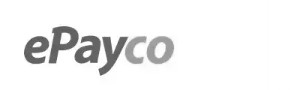Please give a succinct answer to the question in one word or phrase:
What is the industry that ePayco contributes to?

payment processing